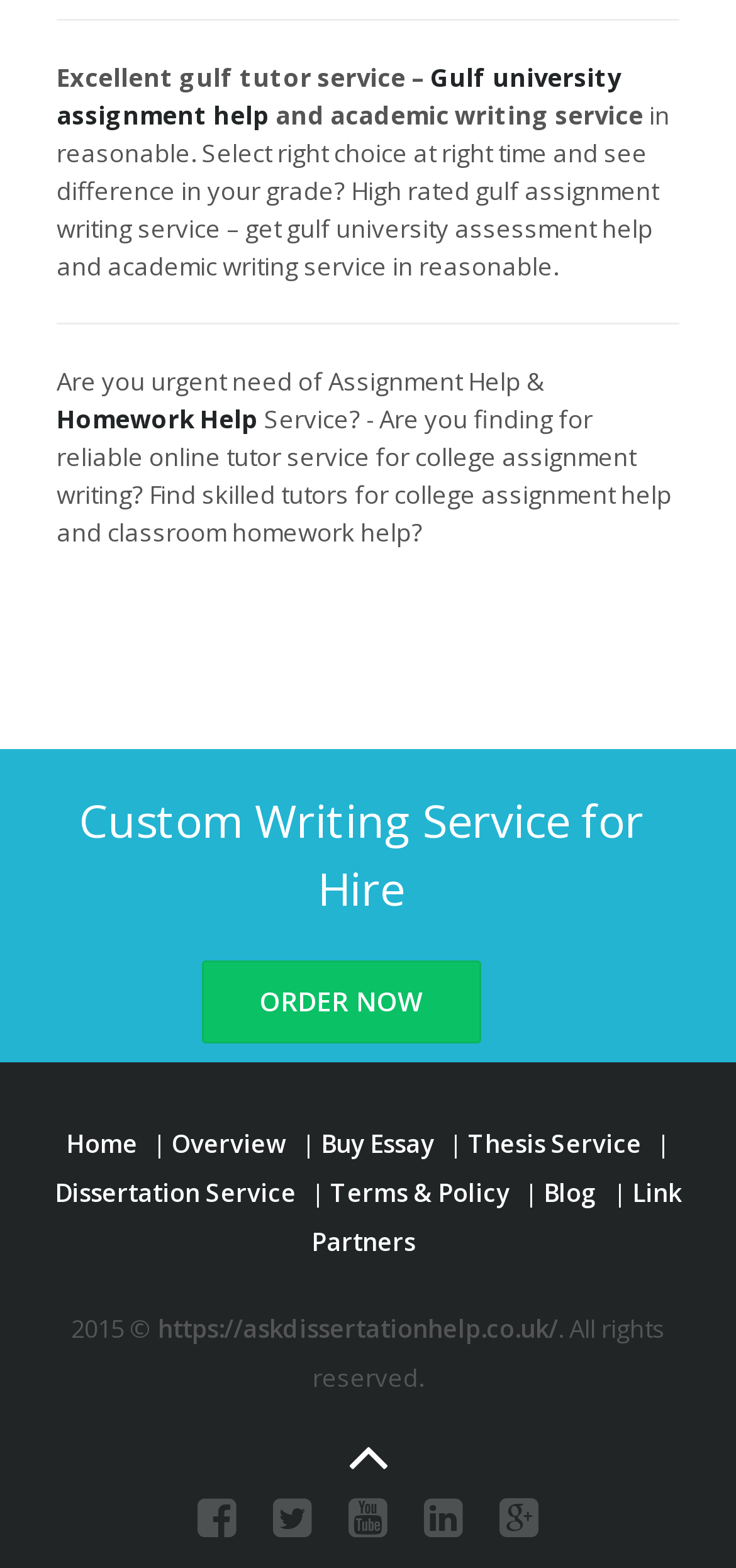What is the copyright year mentioned on the webpage?
Provide a concise answer using a single word or phrase based on the image.

2015